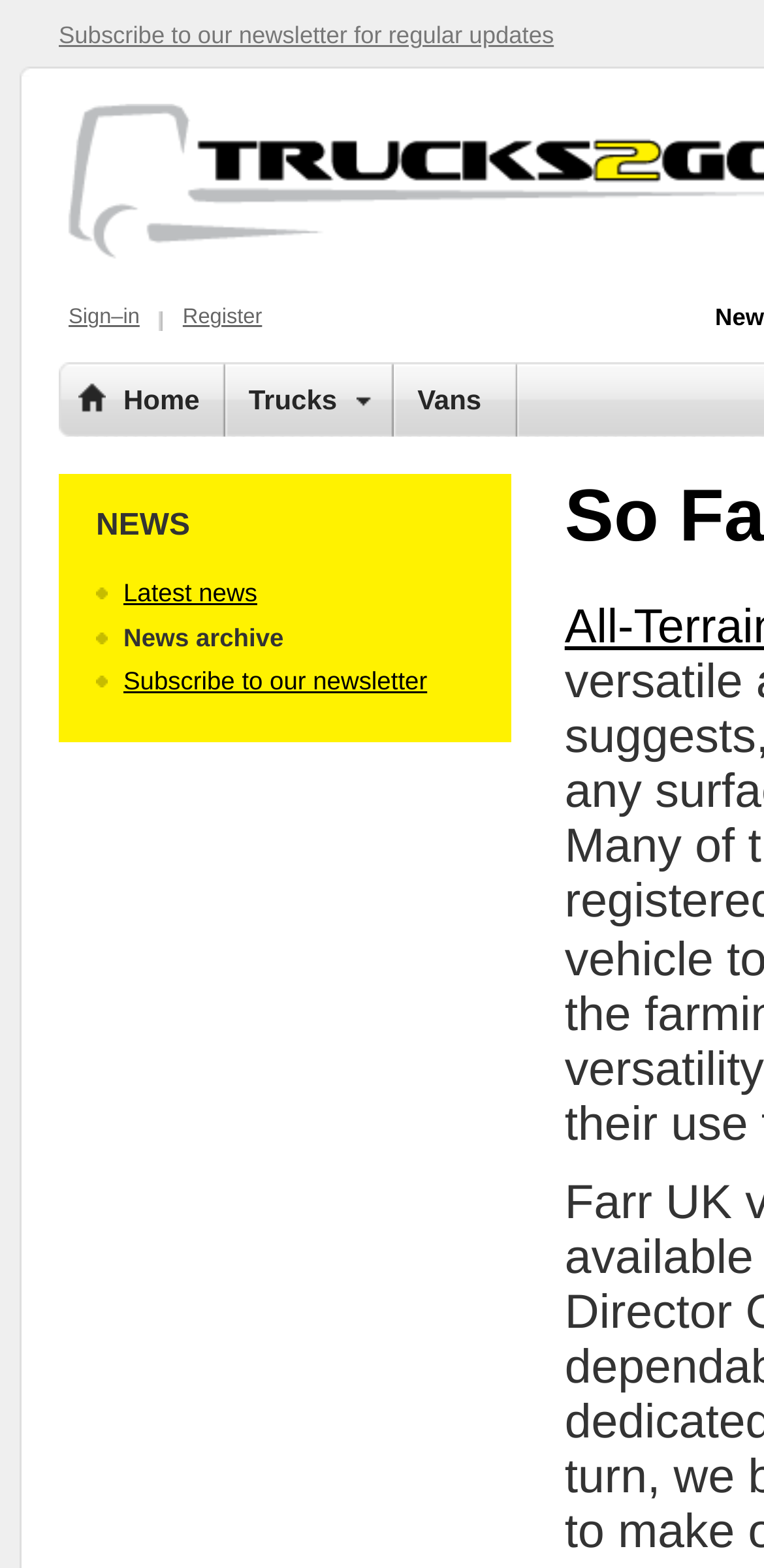Find the bounding box of the web element that fits this description: "Trucks".

[0.295, 0.231, 0.516, 0.279]